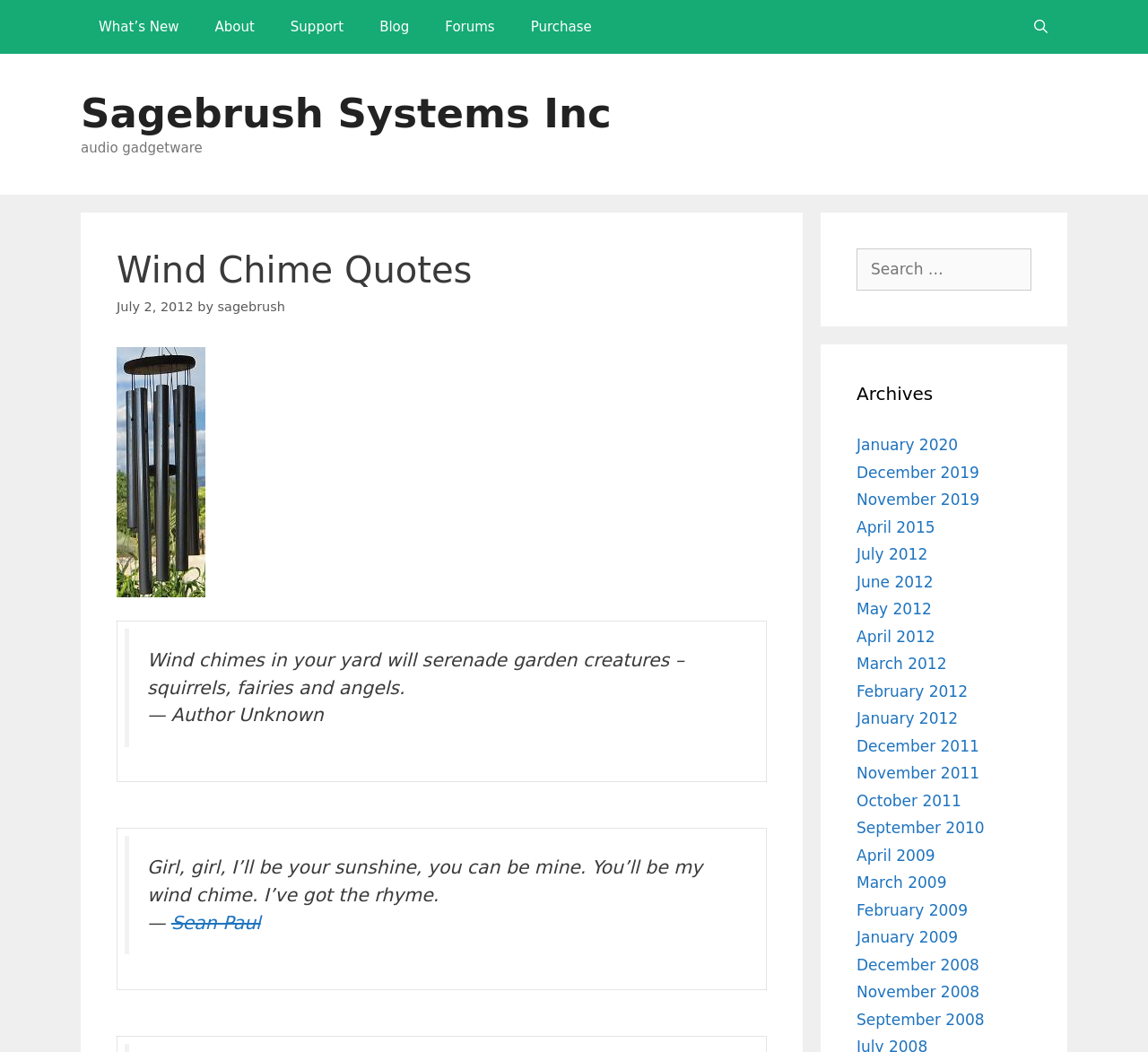Determine the bounding box for the described UI element: "July 2012".

[0.746, 0.518, 0.808, 0.535]